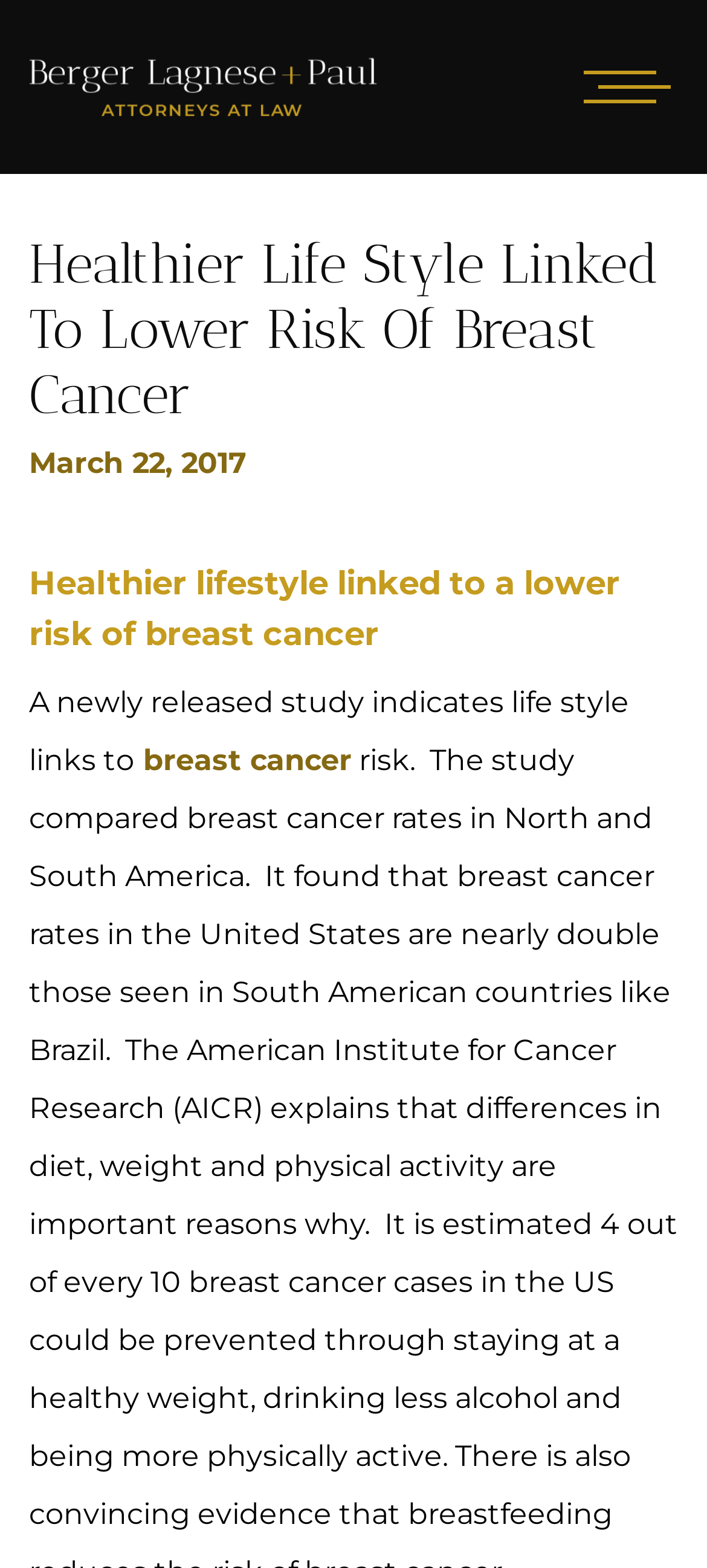Provide the bounding box coordinates of the HTML element described as: "parent_node: About aria-label="Open mobile menu"". The bounding box coordinates should be four float numbers between 0 and 1, i.e., [left, top, right, bottom].

[0.754, 0.0, 1.0, 0.111]